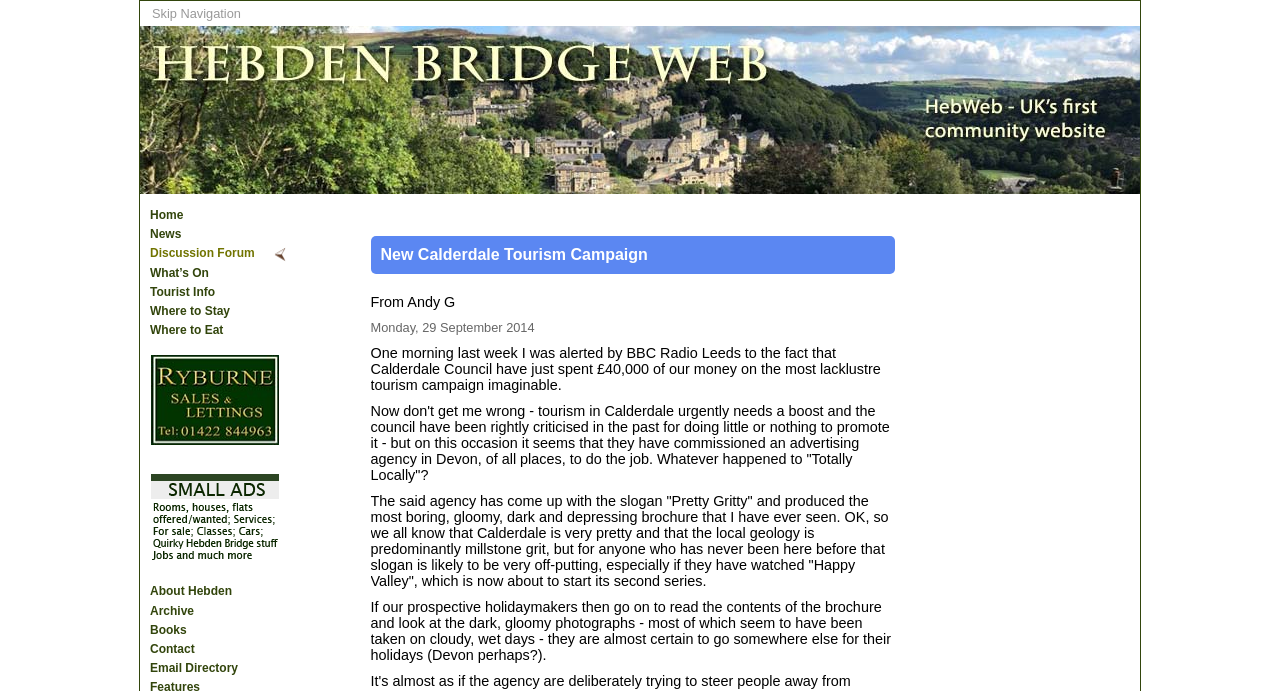Determine the bounding box coordinates of the clickable element necessary to fulfill the instruction: "Click on the 'Tourist Info' link". Provide the coordinates as four float numbers within the 0 to 1 range, i.e., [left, top, right, bottom].

[0.115, 0.409, 0.227, 0.437]